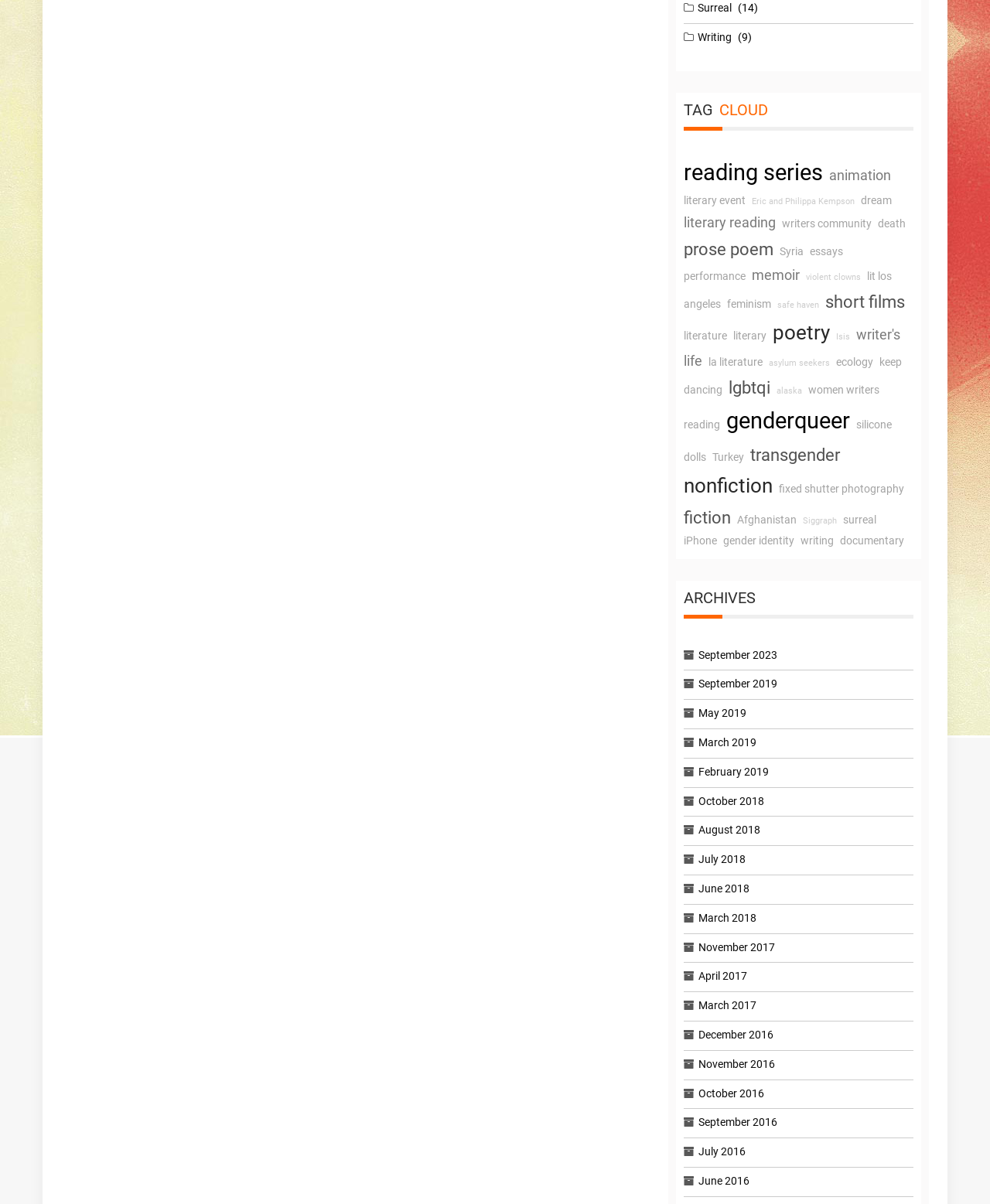Please provide a short answer using a single word or phrase for the question:
What is the position of 'writing' in the TAGCLOUD section?

Second